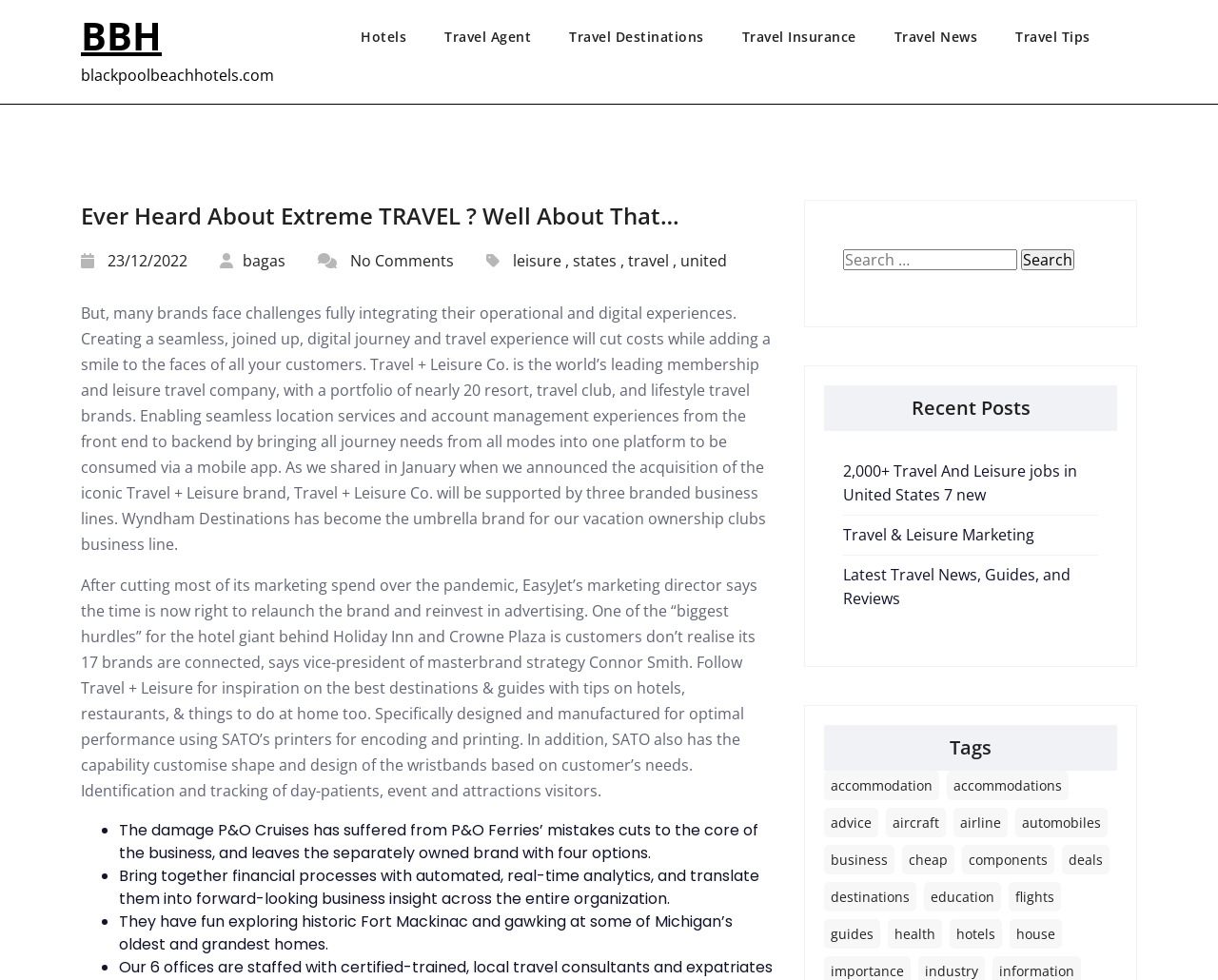Locate the bounding box coordinates of the element that should be clicked to fulfill the instruction: "Read the 'Recent Posts'".

[0.677, 0.393, 0.917, 0.44]